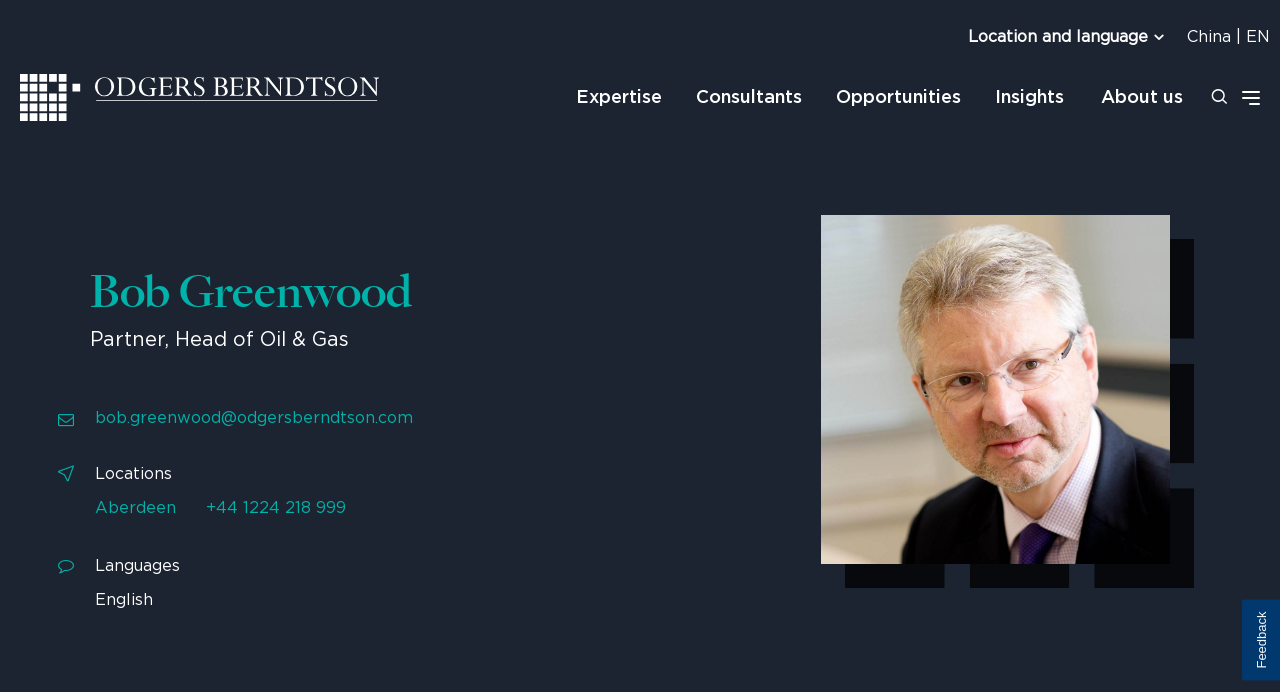What is the nearest office to Bob Greenwood?
Could you answer the question with a detailed and thorough explanation?

In the section that provides quick links, there is a mention of the nearest office to Bob Greenwood, which is Shanghai, along with its address.